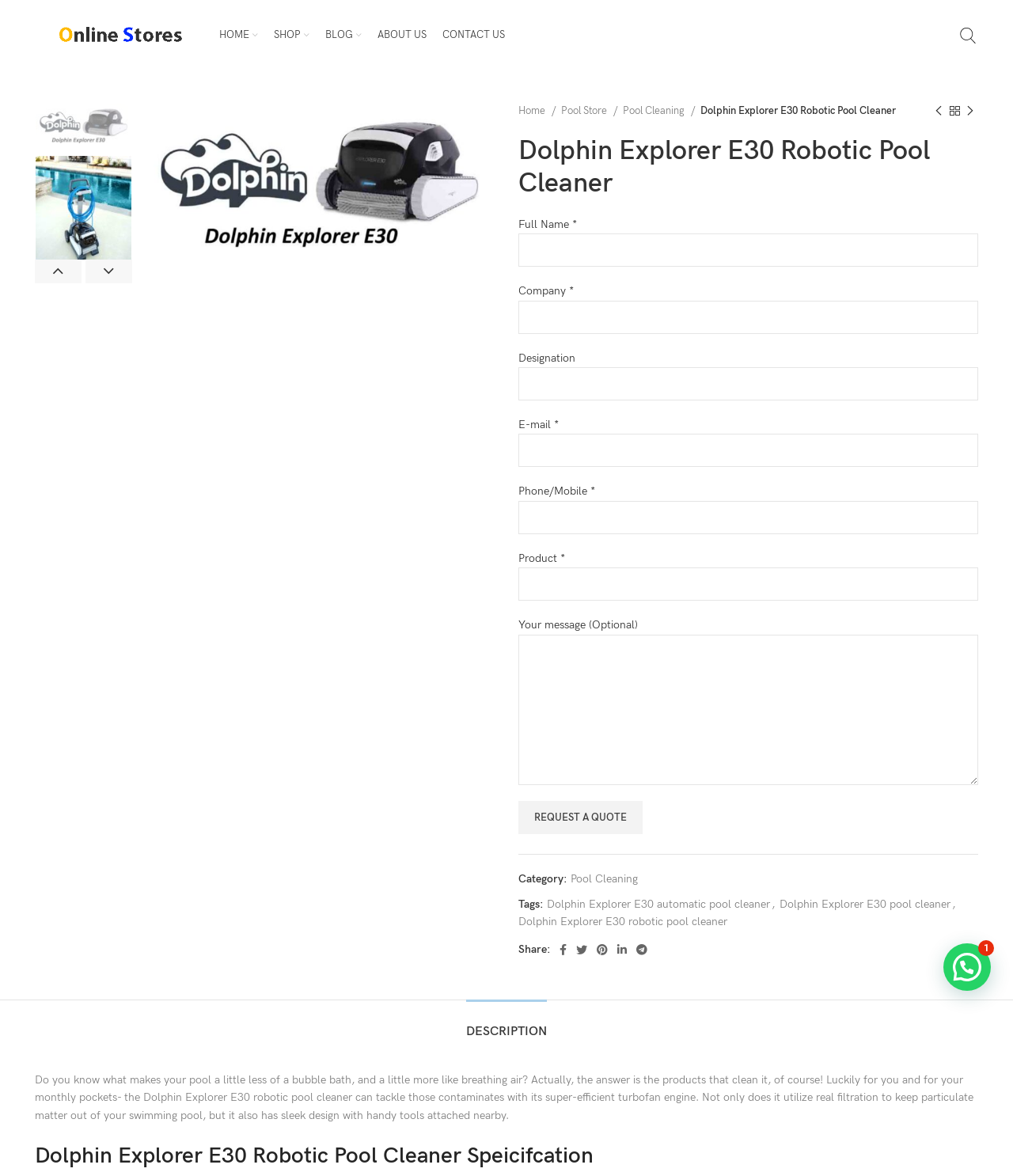Determine the bounding box coordinates of the section to be clicked to follow the instruction: "Read product description". The coordinates should be given as four float numbers between 0 and 1, formatted as [left, top, right, bottom].

[0.034, 0.912, 0.961, 0.954]